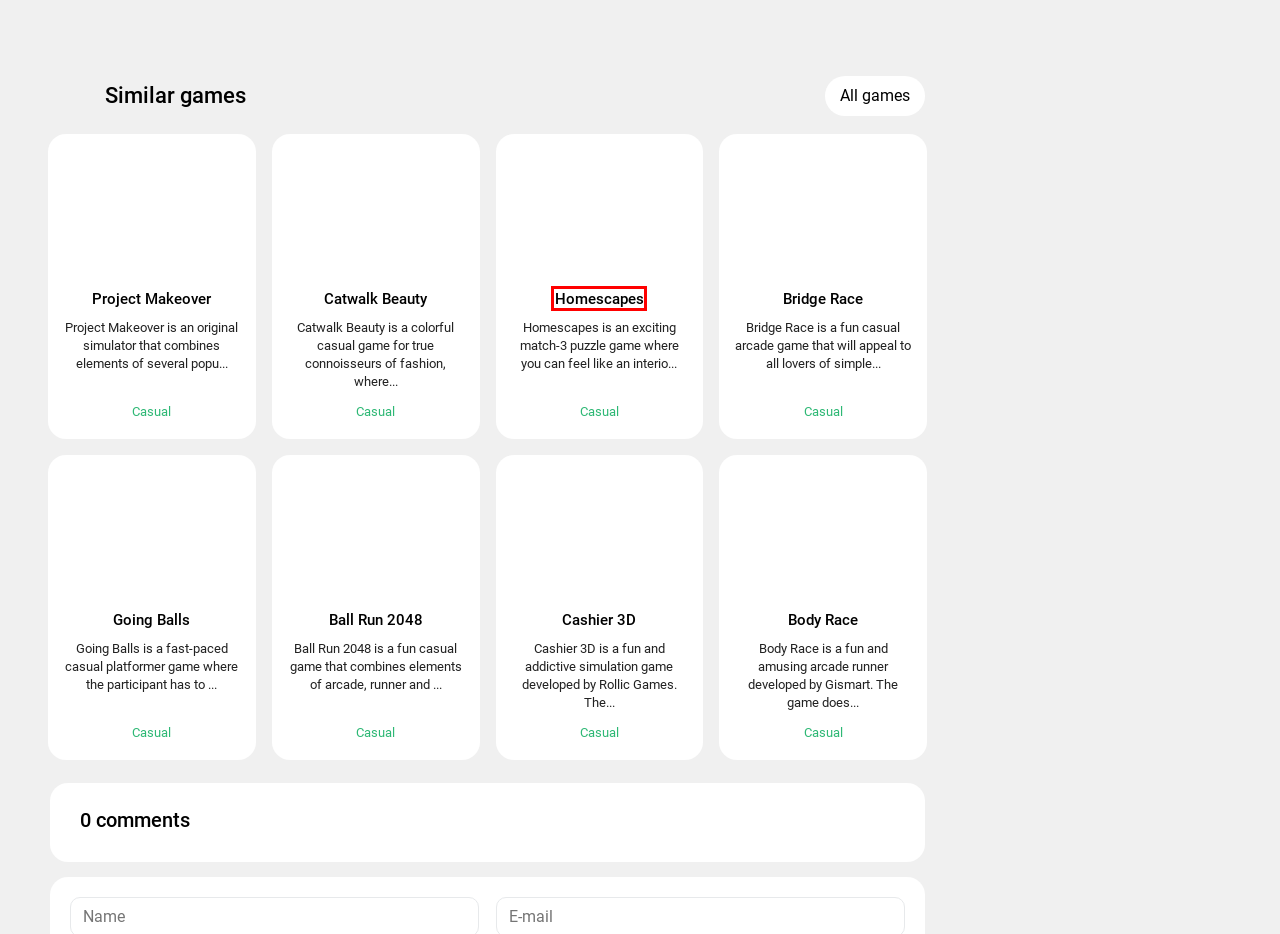Examine the screenshot of the webpage, which includes a red bounding box around an element. Choose the best matching webpage description for the page that will be displayed after clicking the element inside the red bounding box. Here are the candidates:
A. Download Ball Run 2048 v0.2.5 APK for android free
B. Download Body Race 0.5.0 APK MOD for android free
C. Download Bridge Race 2.62 APK MOD for android free
D. Games Developer Simulator download file
E. Download Cashier 3D 12.0.0 APK MOD for android free
F. Download Homescapes 6.6.3 MOD APK for android free
G. Download Catwalk Beauty 1.6.2 MOD APK for android free
H. Download Project Makeover 2.14.1 APK for android free

F